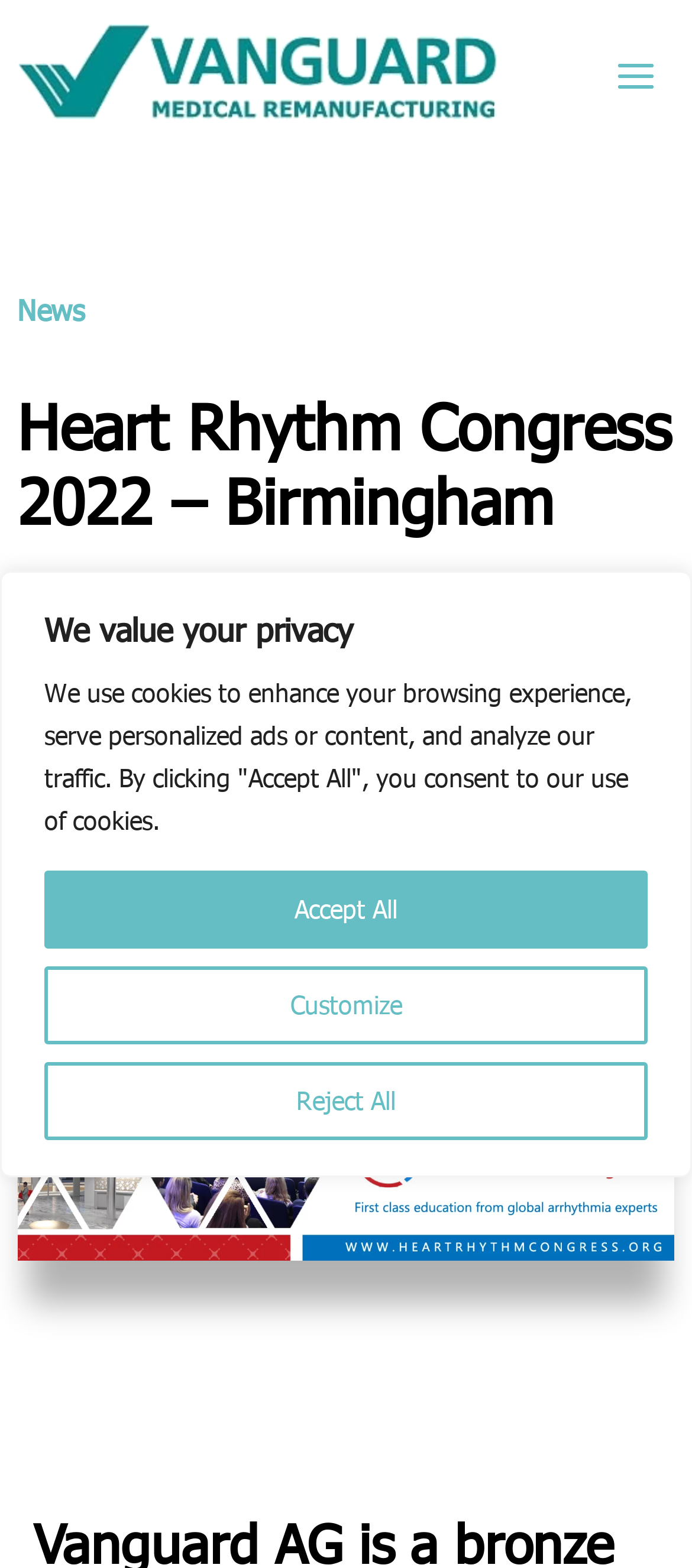What is the main topic of the webpage? From the image, respond with a single word or brief phrase.

Heart Rhythm Congress